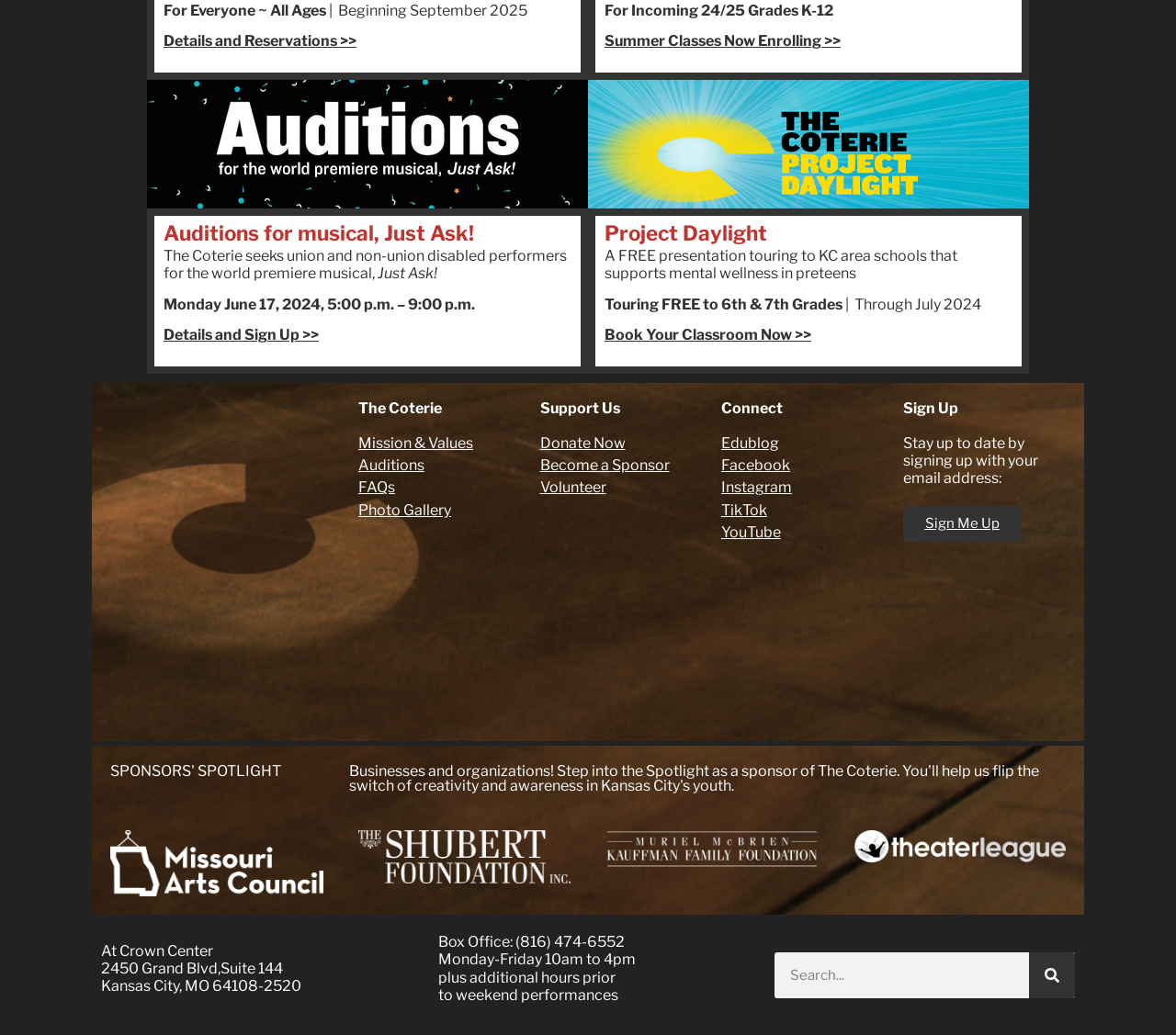Can you show the bounding box coordinates of the region to click on to complete the task described in the instruction: "Learn about auditions for the musical"?

[0.139, 0.315, 0.271, 0.332]